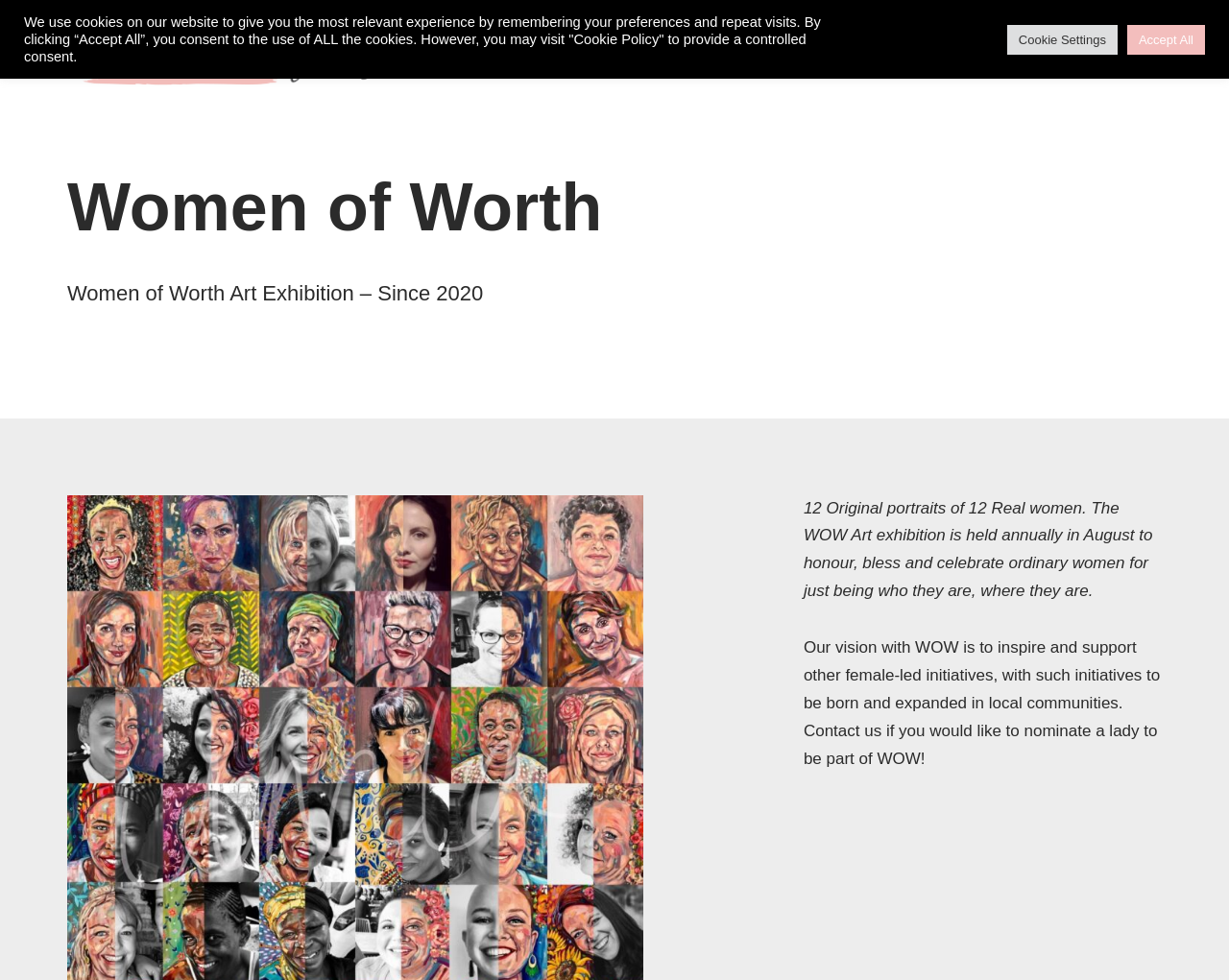Kindly determine the bounding box coordinates for the clickable area to achieve the given instruction: "go to home page".

[0.47, 0.044, 0.501, 0.069]